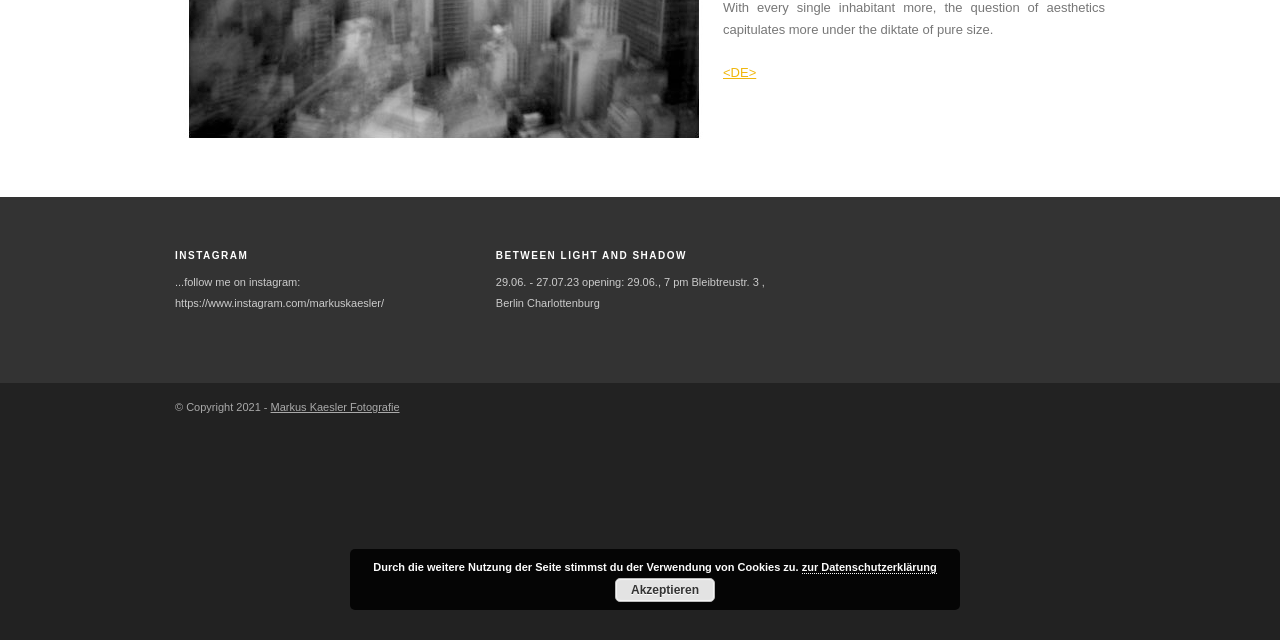Given the element description zur Datenschutzerklärung, predict the bounding box coordinates for the UI element in the webpage screenshot. The format should be (top-left x, top-left y, bottom-right x, bottom-right y), and the values should be between 0 and 1.

[0.626, 0.876, 0.732, 0.896]